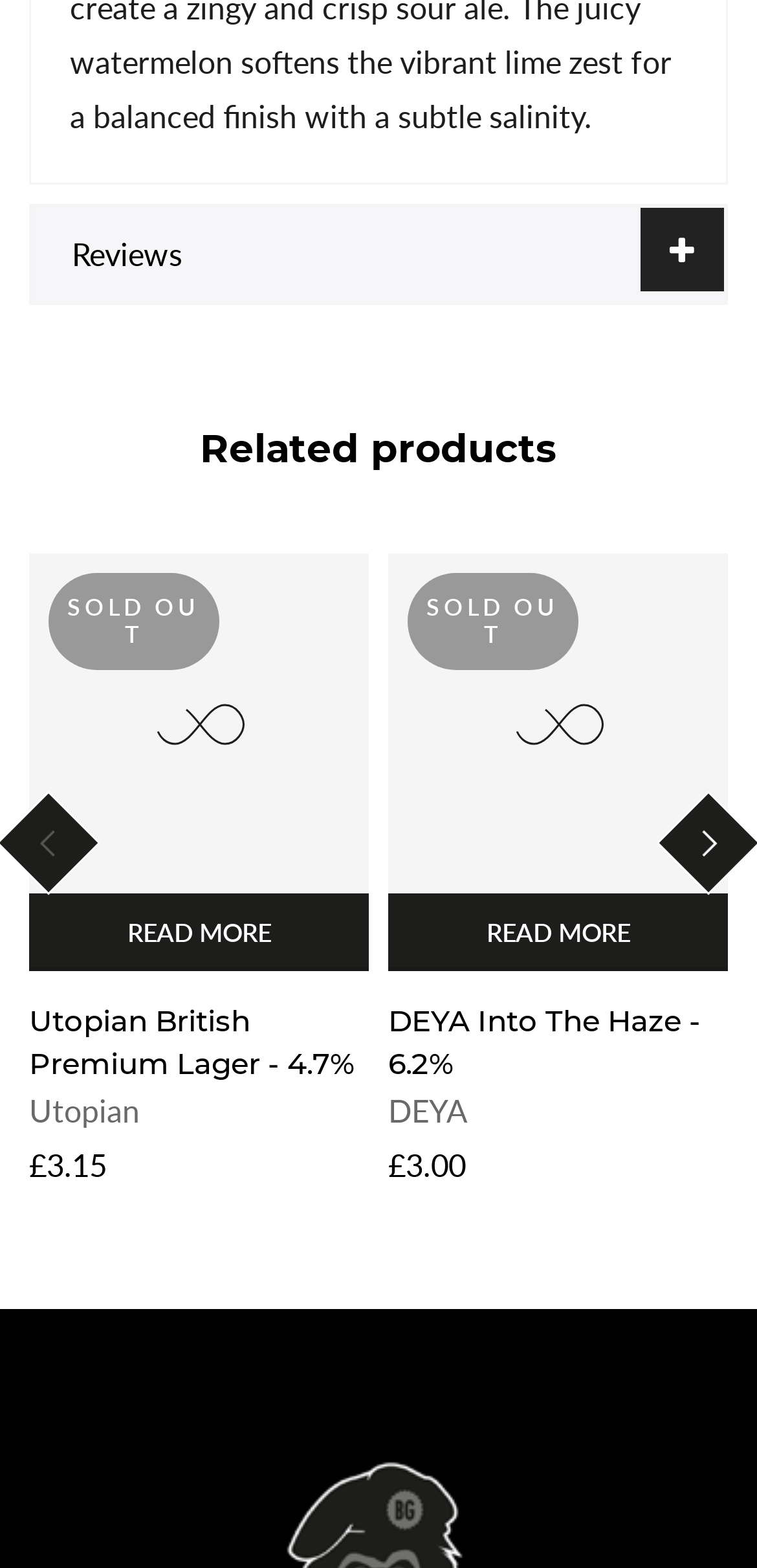Please answer the following question as detailed as possible based on the image: 
What is the status of Utopian British Premium Lager?

The status of Utopian British Premium Lager is listed as 'SOLD OUT' at the beginning of its description.